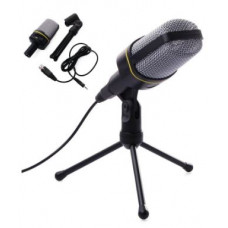Give a thorough caption of the image, focusing on all visible elements.

This image showcases the SF-920 Microphone, a condenser studio mic designed for easy plug-and-play use with computers, including desktops and laptops. The microphone features a sleek, modern design with a prominent mesh grill and a sturdy base, ensuring stability during use. Alongside the microphone, the image includes various accessories such as a tabletop tripod stand and connection cables, highlighting its versatility for recording and streaming applications. Ideal for content creators, podcasters, and gamers, this microphone promises quality sound capture with minimal setup fuss, making it a practical choice for both amateur and professional audio projects.